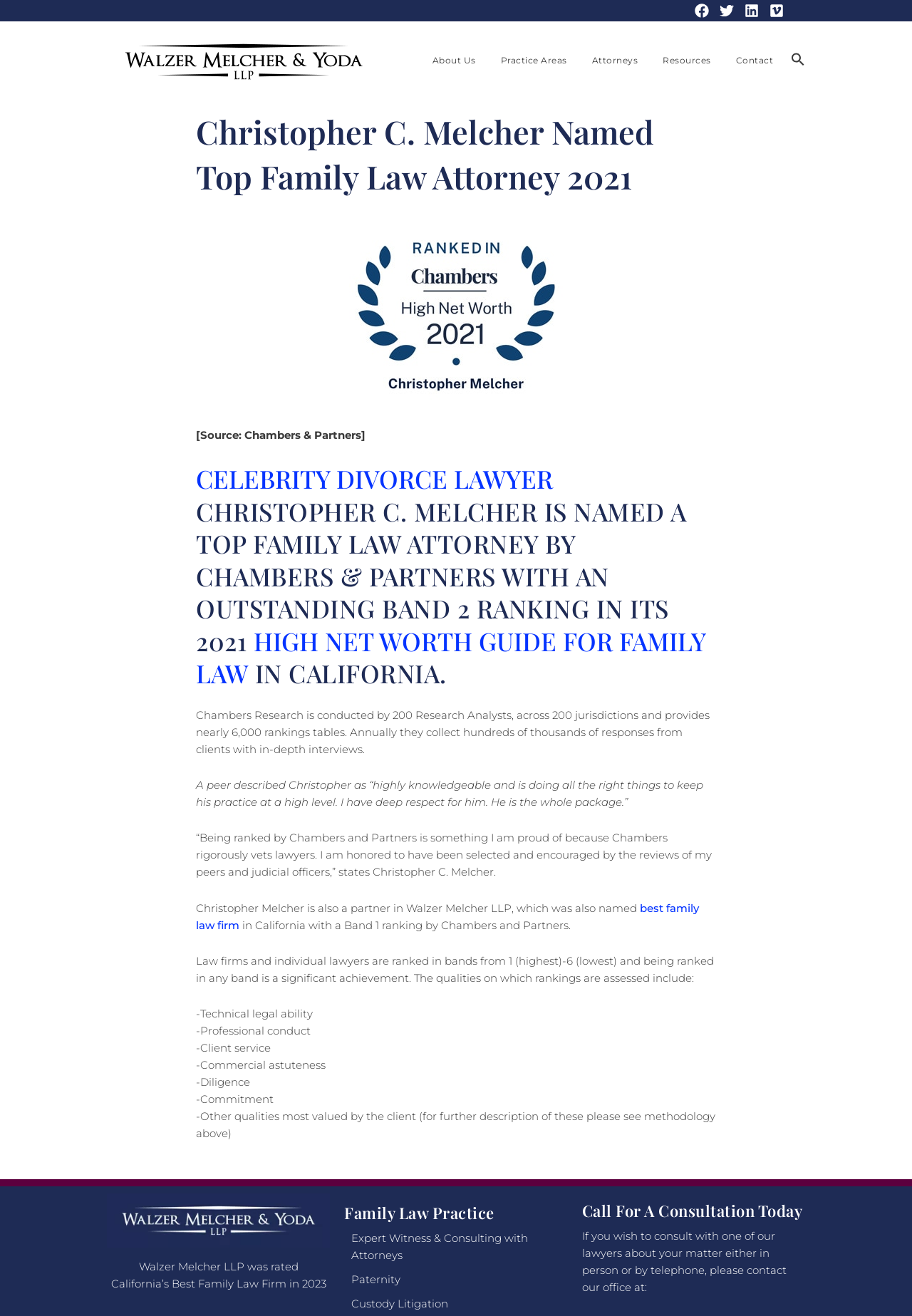What is the ranking of Christopher C. Melcher in the 2021 High Net Worth Guide?
Answer the question with a detailed and thorough explanation.

According to the webpage, Christopher C. Melcher is ranked with an outstanding Band 2 ranking in the 2021 High Net Worth Guide for Family Law in California, as indicated by the text 'CELEBRITY DIVORCE LAWYER CHRISTOPHER C. MELCHER IS NAMED A TOP FAMILY LAW ATTORNEY BY CHAMBERS & PARTNERS WITH AN OUTSTANDING BAND 2 RANKING IN ITS 2021 HIGH NET WORTH GUIDE FOR FAMILY LAW IN CALIFORNIA'.